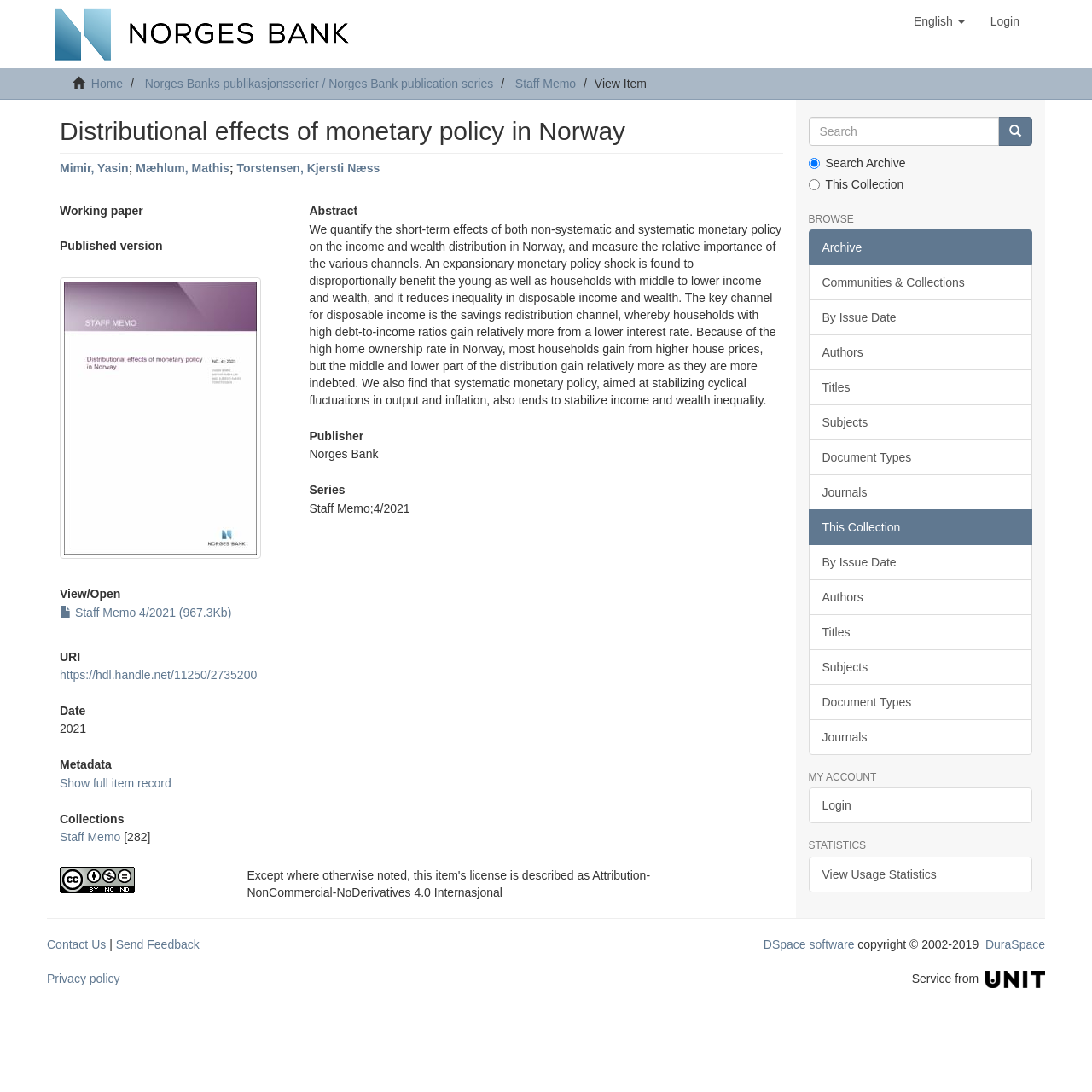What is the publisher of the publication?
Refer to the image and provide a concise answer in one word or phrase.

Norges Bank